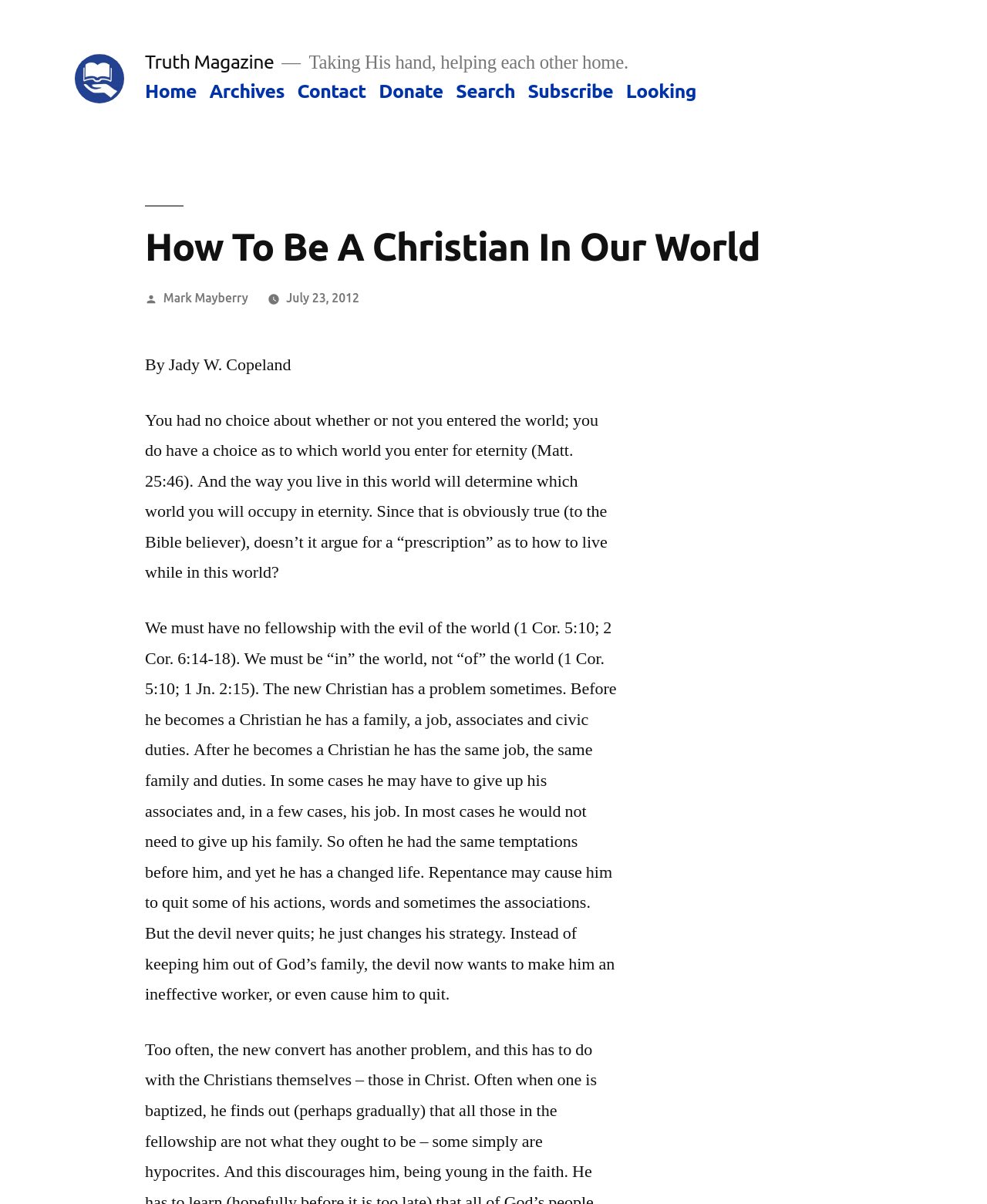Provide your answer to the question using just one word or phrase: What is the Bible verse mentioned in the article?

Matt. 25:46